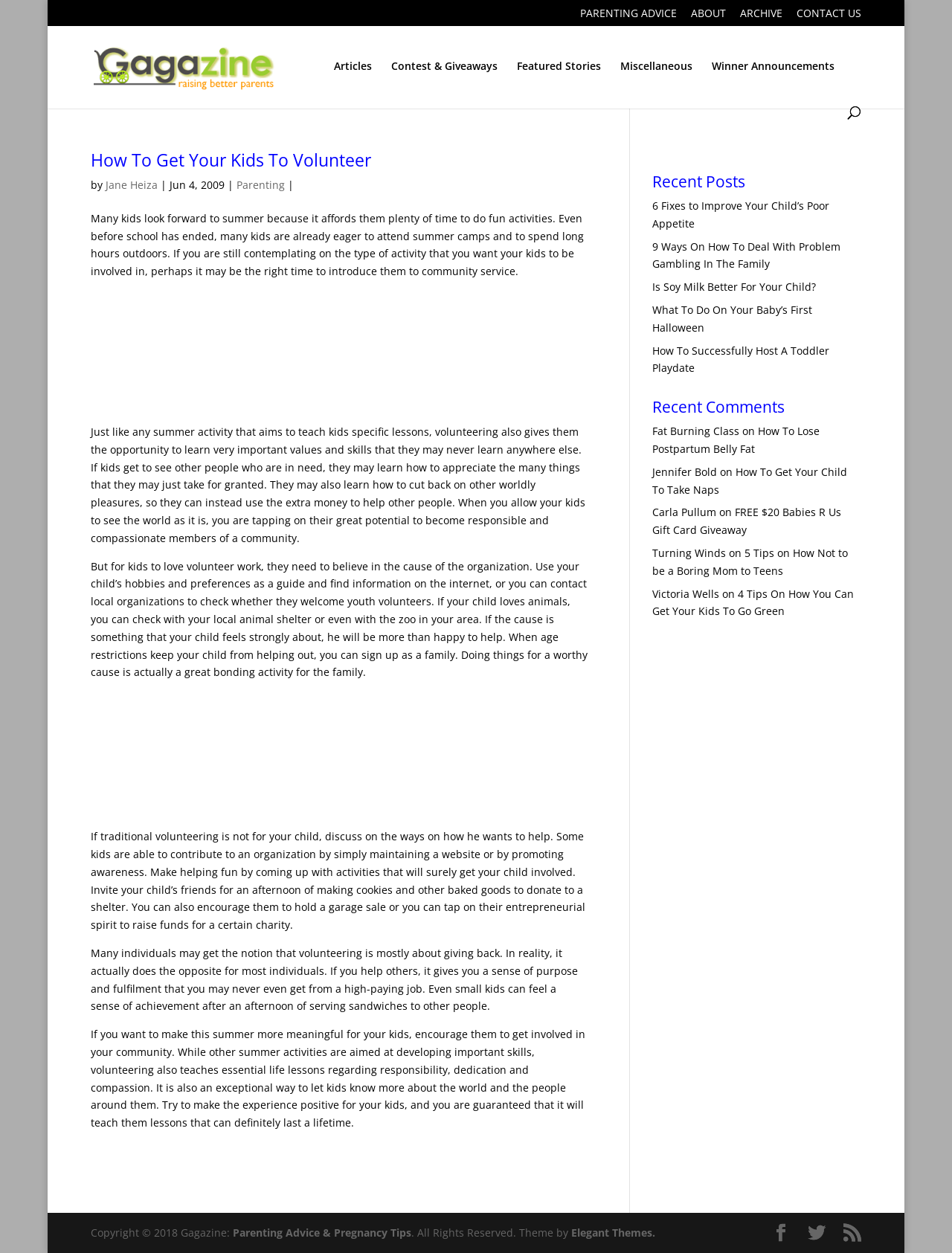Please specify the bounding box coordinates of the clickable region to carry out the following instruction: "Read the article 'How To Get Your Kids To Volunteer'". The coordinates should be four float numbers between 0 and 1, in the format [left, top, right, bottom].

[0.095, 0.121, 0.617, 0.141]